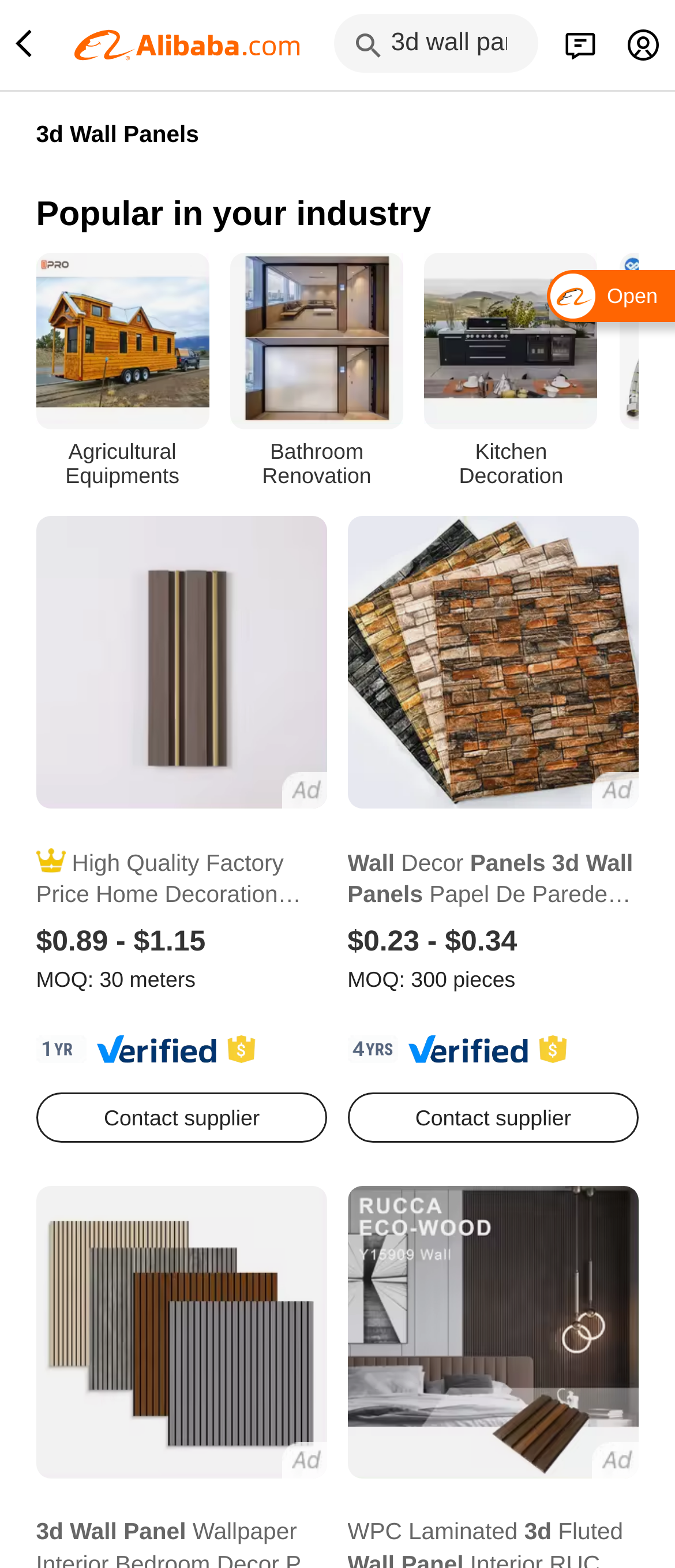Can you extract the headline from the webpage for me?

3d Wall Panels